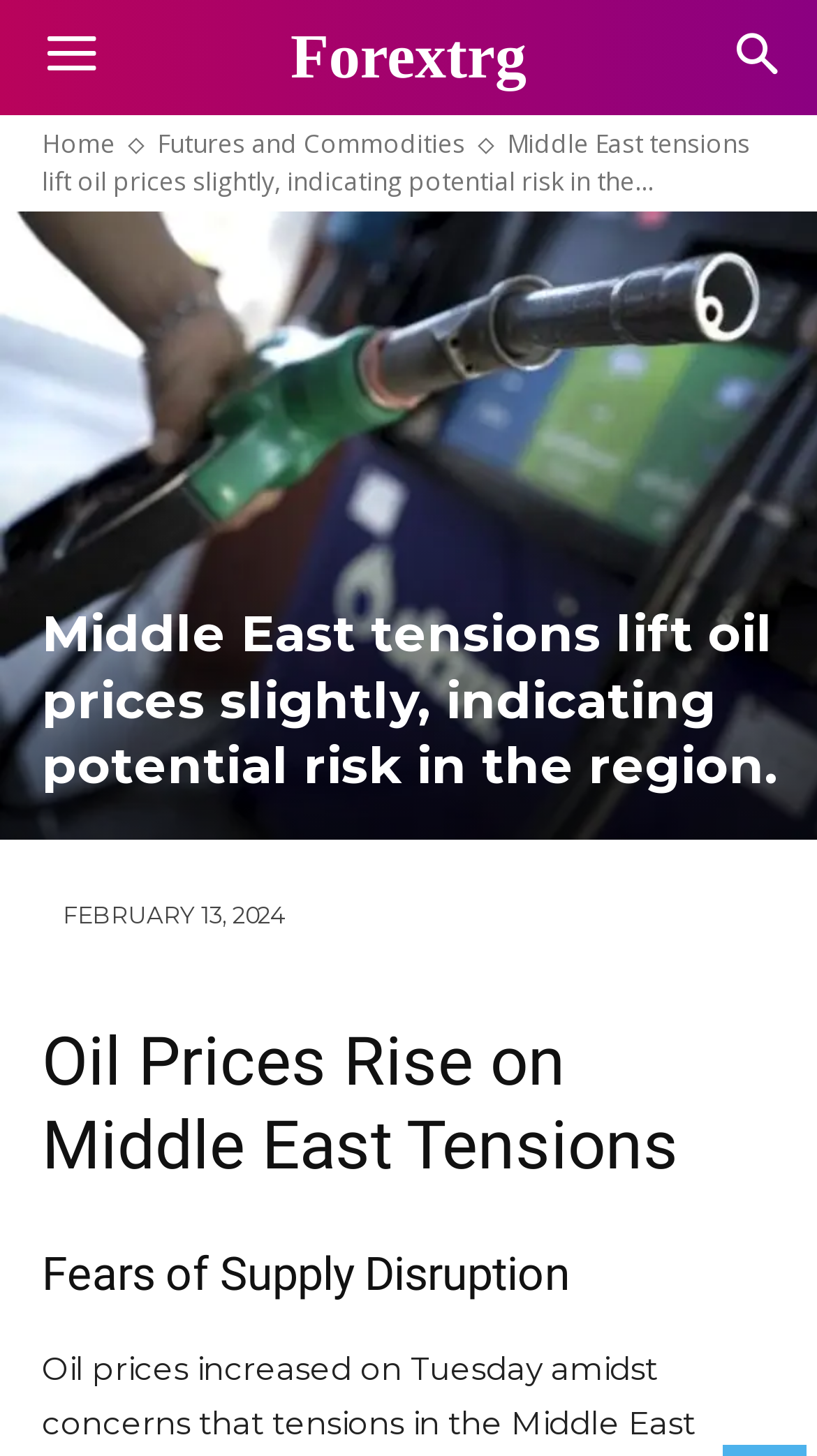Locate the bounding box of the user interface element based on this description: "Forextrg".

[0.231, 0.016, 0.769, 0.063]